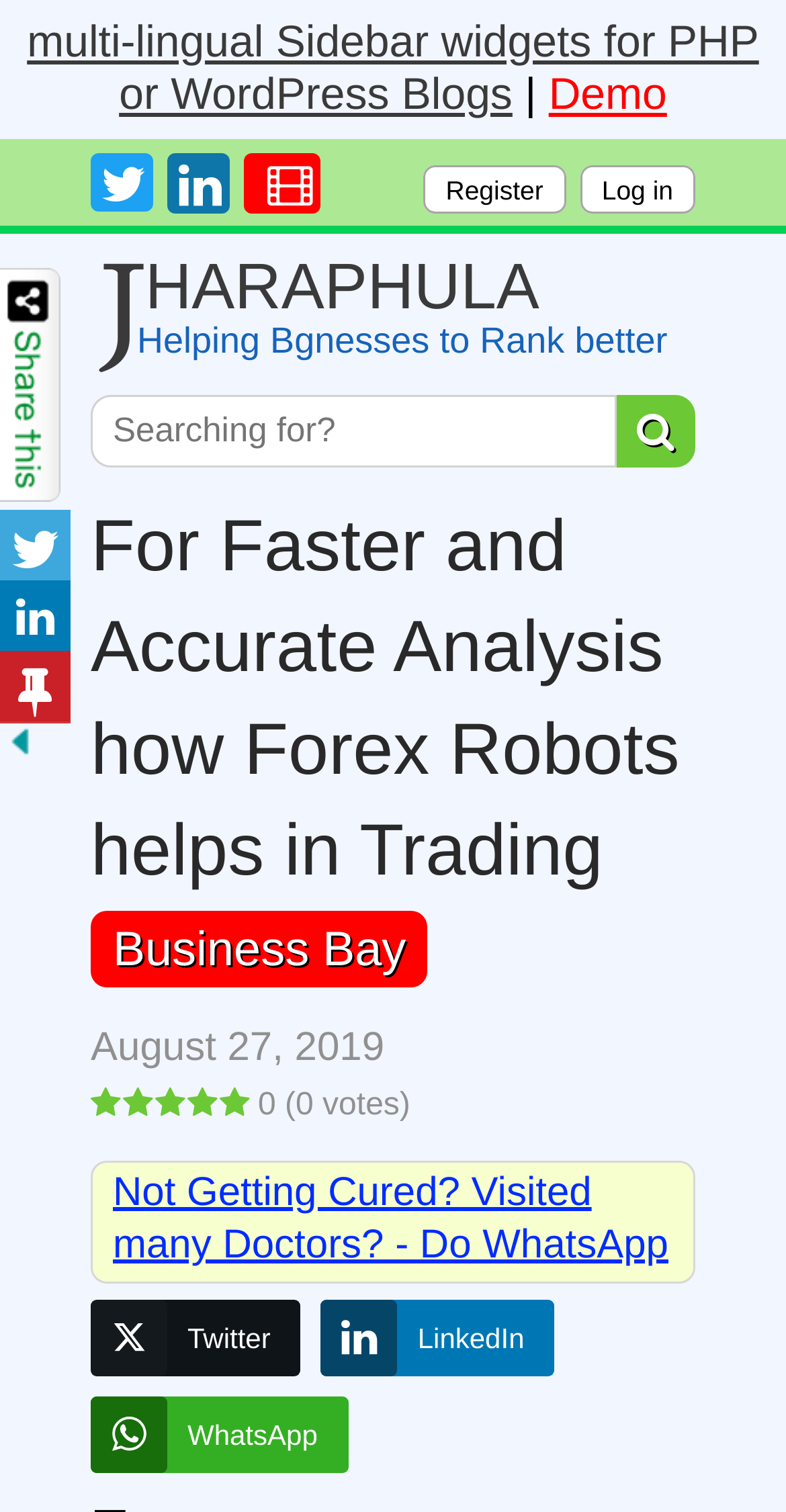Extract the main title from the webpage.

For Faster and Accurate Analysis how Forex Robots helps in Trading